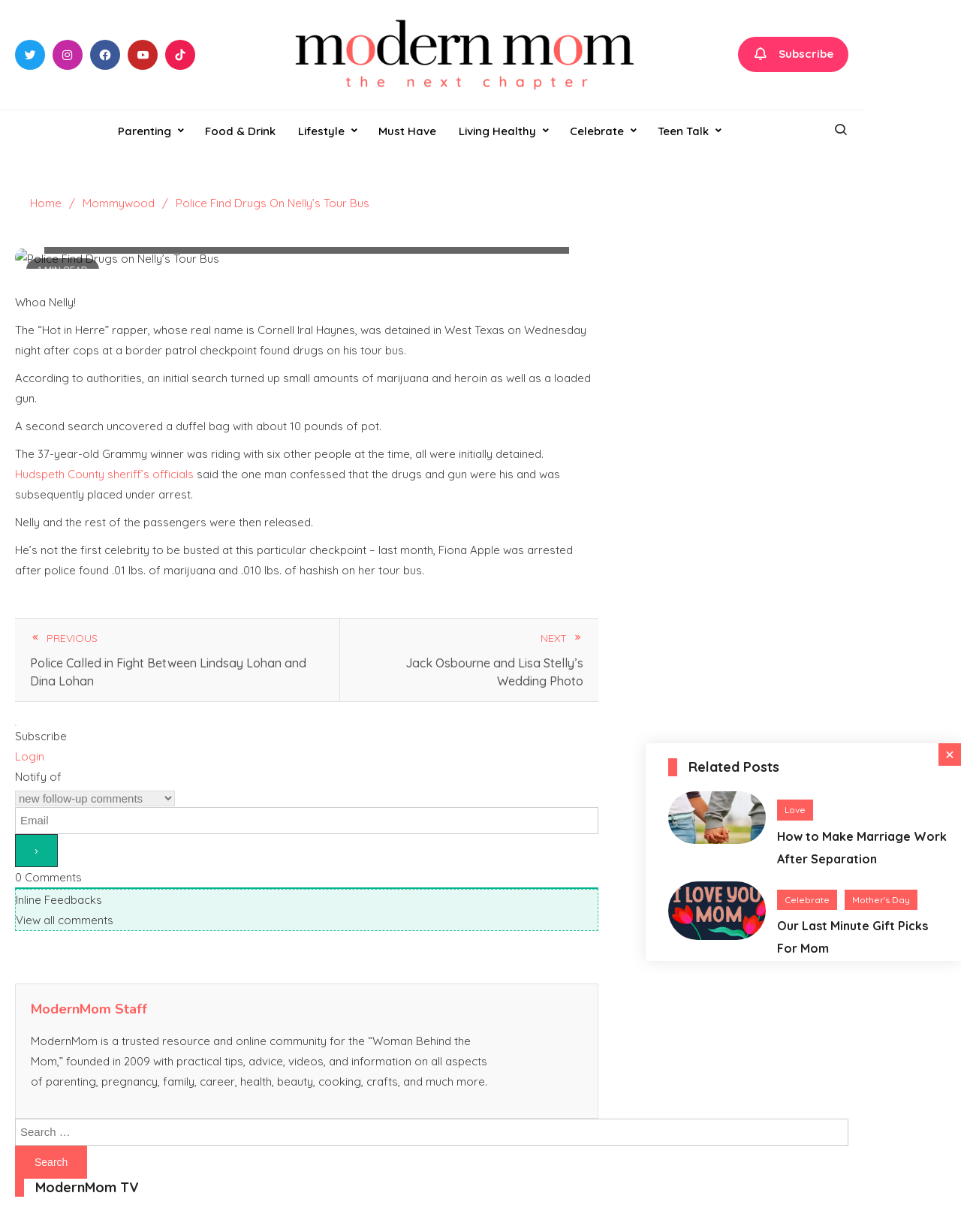Highlight the bounding box coordinates of the region I should click on to meet the following instruction: "Subscribe to the newsletter".

[0.768, 0.03, 0.883, 0.059]